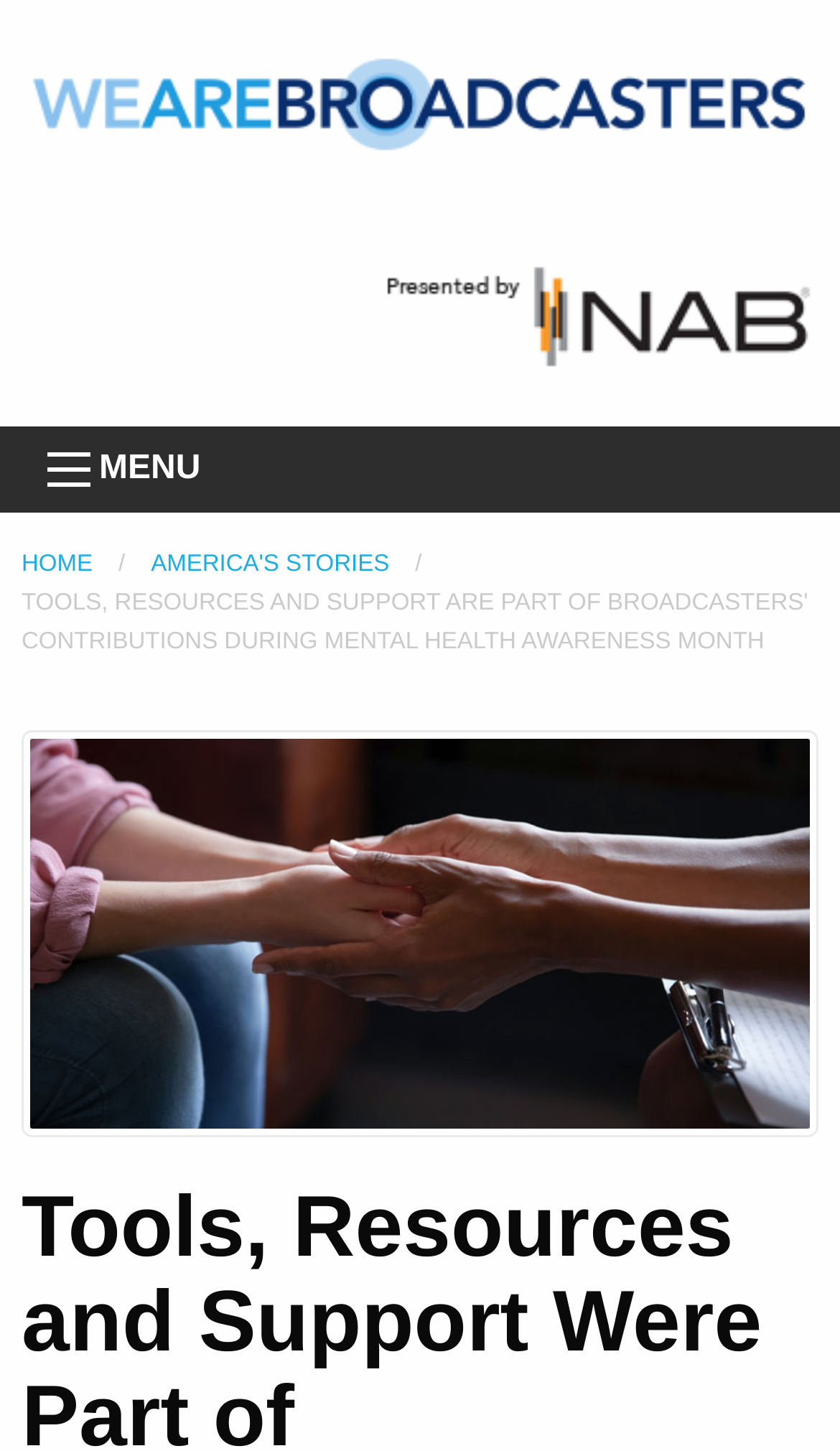Locate and extract the text of the main heading on the webpage.

Tools, Resources and Support Were Part of Broadcasters' Contributions During Mental Health Awareness Month